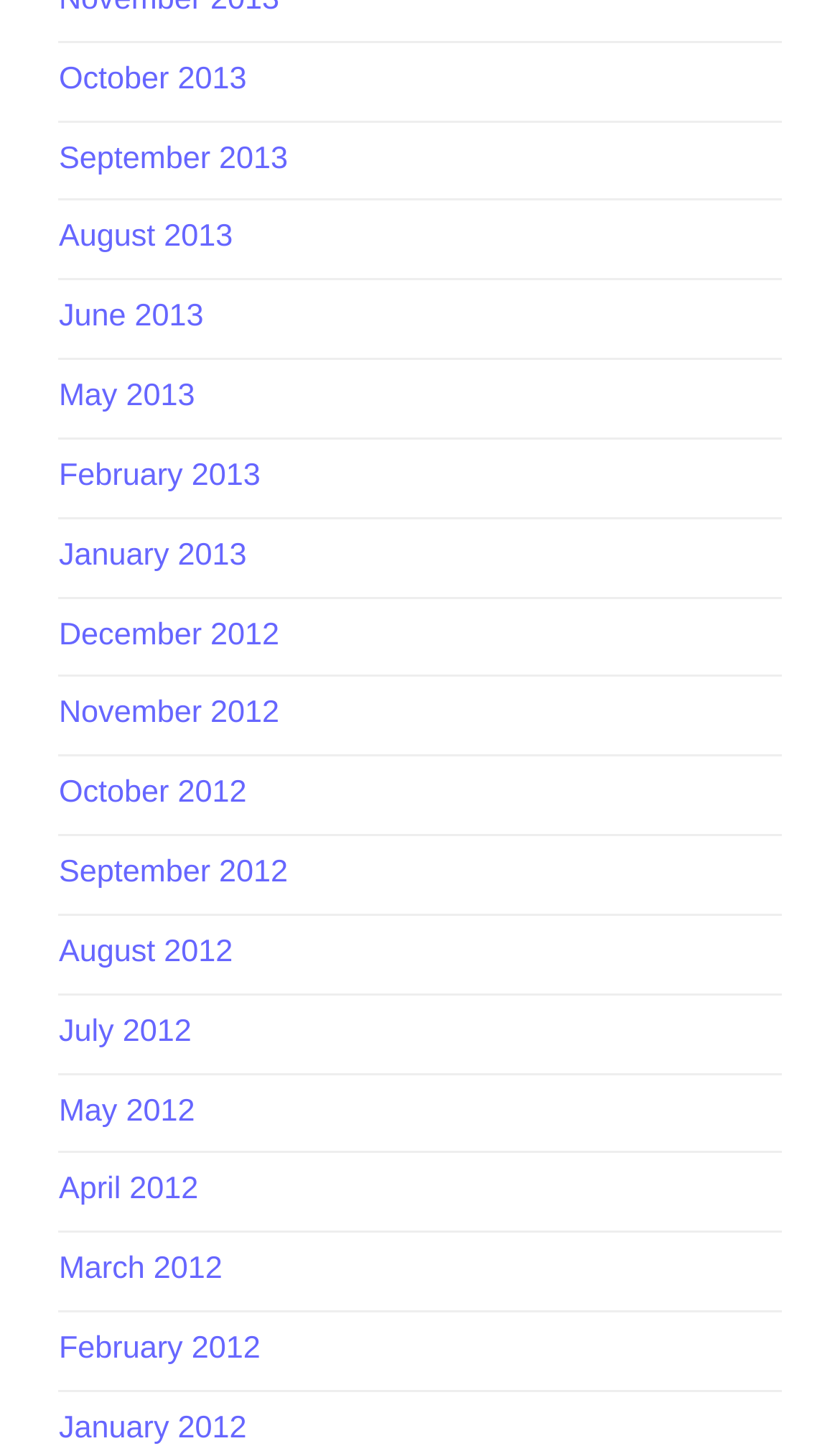Please specify the bounding box coordinates of the clickable region to carry out the following instruction: "view September 2012". The coordinates should be four float numbers between 0 and 1, in the format [left, top, right, bottom].

[0.07, 0.592, 0.343, 0.616]